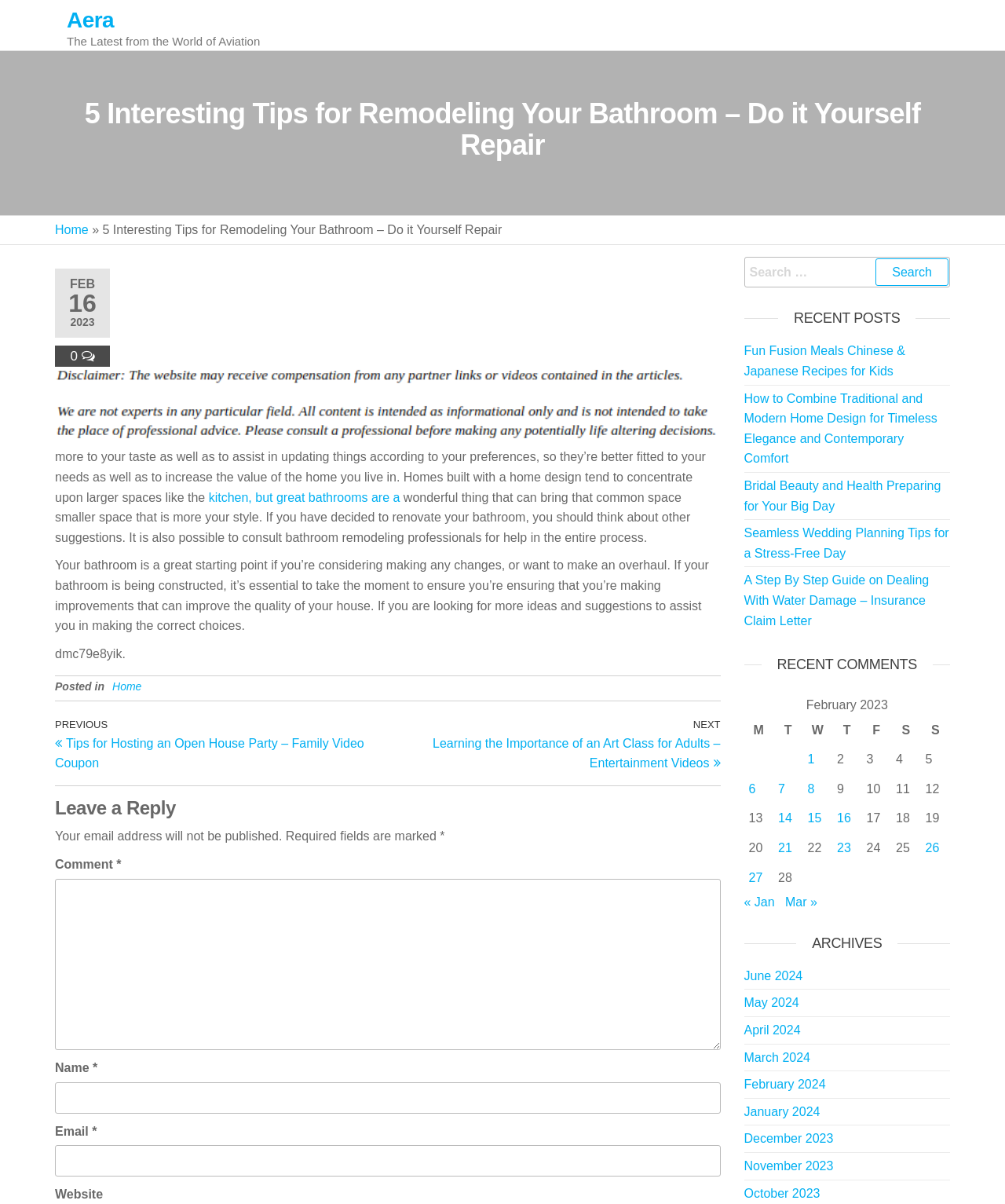What is the purpose of the search box?
From the screenshot, provide a brief answer in one word or phrase.

To search for posts